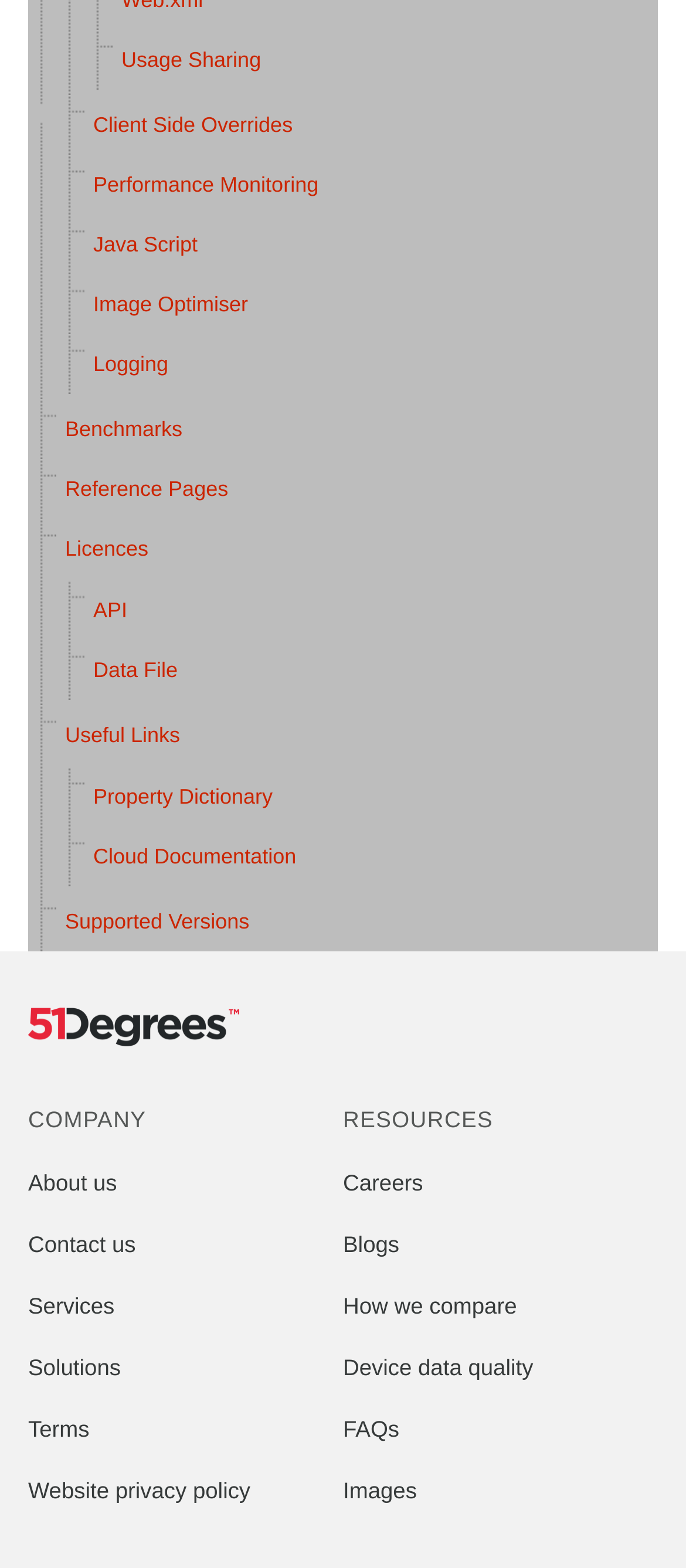Show the bounding box coordinates of the element that should be clicked to complete the task: "Access API documentation".

[0.123, 0.373, 0.959, 0.405]